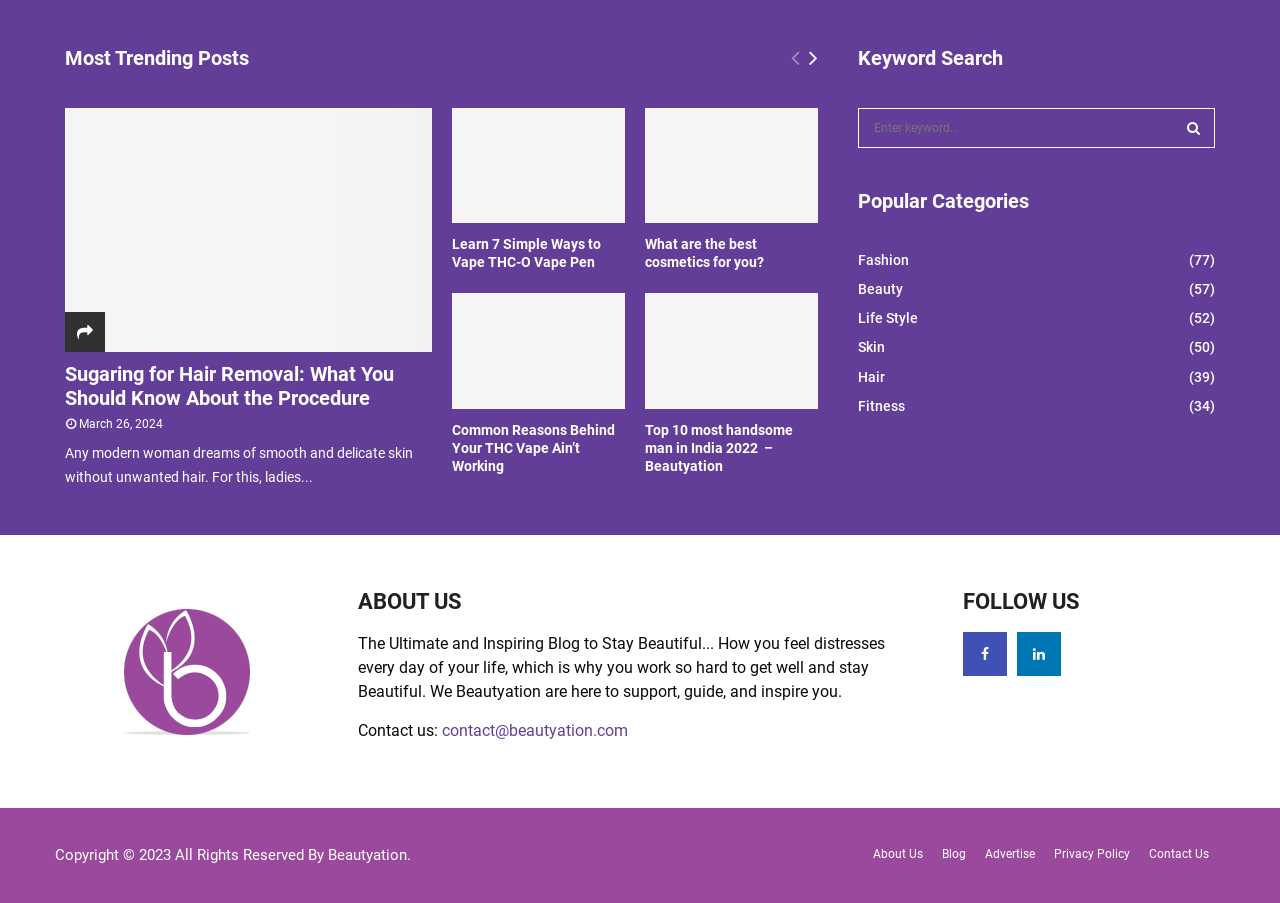Please determine the bounding box coordinates of the element to click on in order to accomplish the following task: "Read the article about sugaring for hair removal". Ensure the coordinates are four float numbers ranging from 0 to 1, i.e., [left, top, right, bottom].

[0.051, 0.119, 0.337, 0.39]